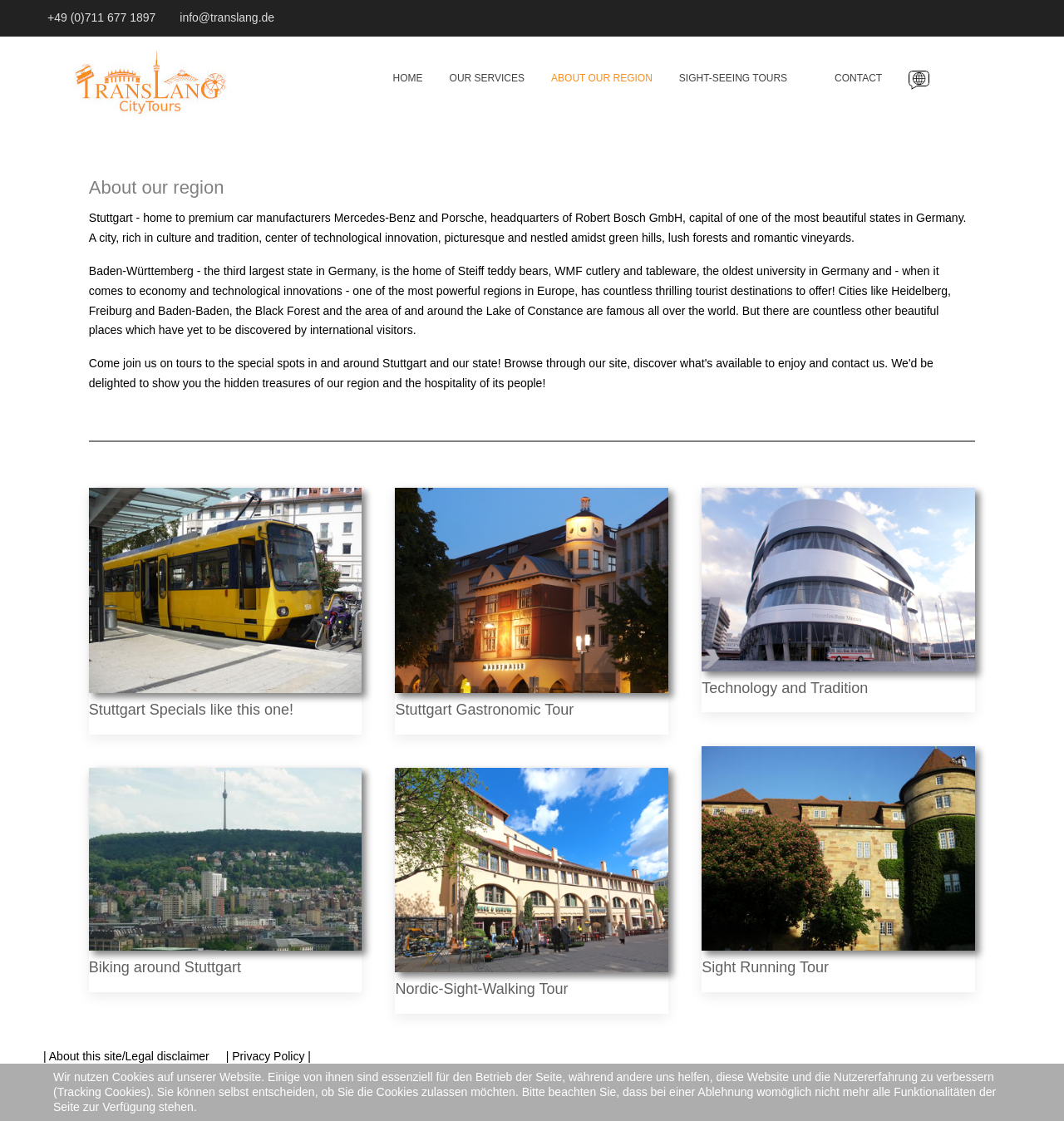Identify the bounding box coordinates of the area you need to click to perform the following instruction: "Click the 'HOME' link".

[0.357, 0.057, 0.41, 0.083]